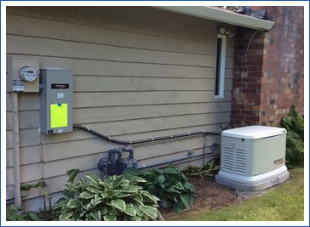Provide your answer in a single word or phrase: 
What surrounds the area in front of the generator?

Lush green plants